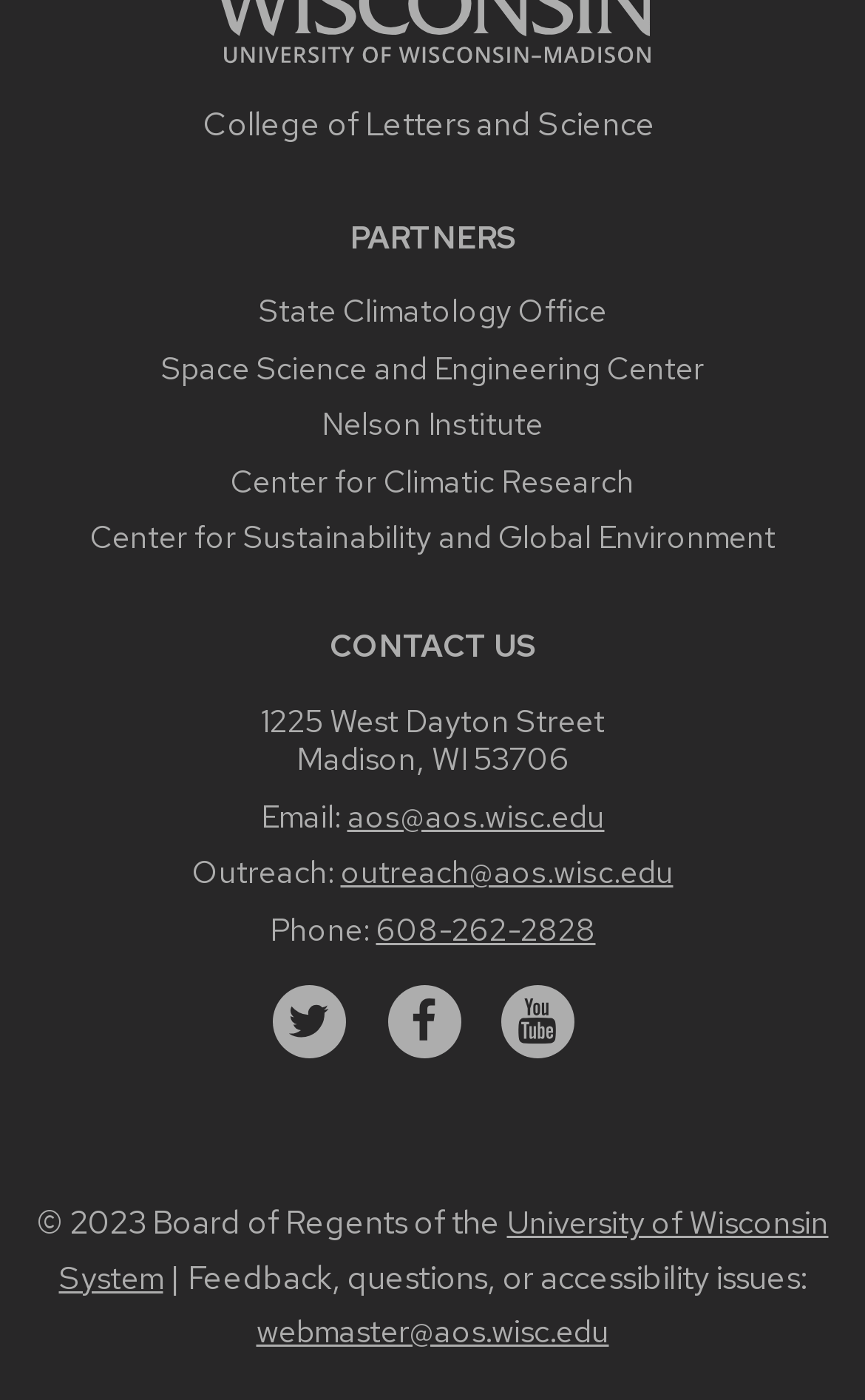Please reply with a single word or brief phrase to the question: 
What is the phone number of the department?

608-262-2828